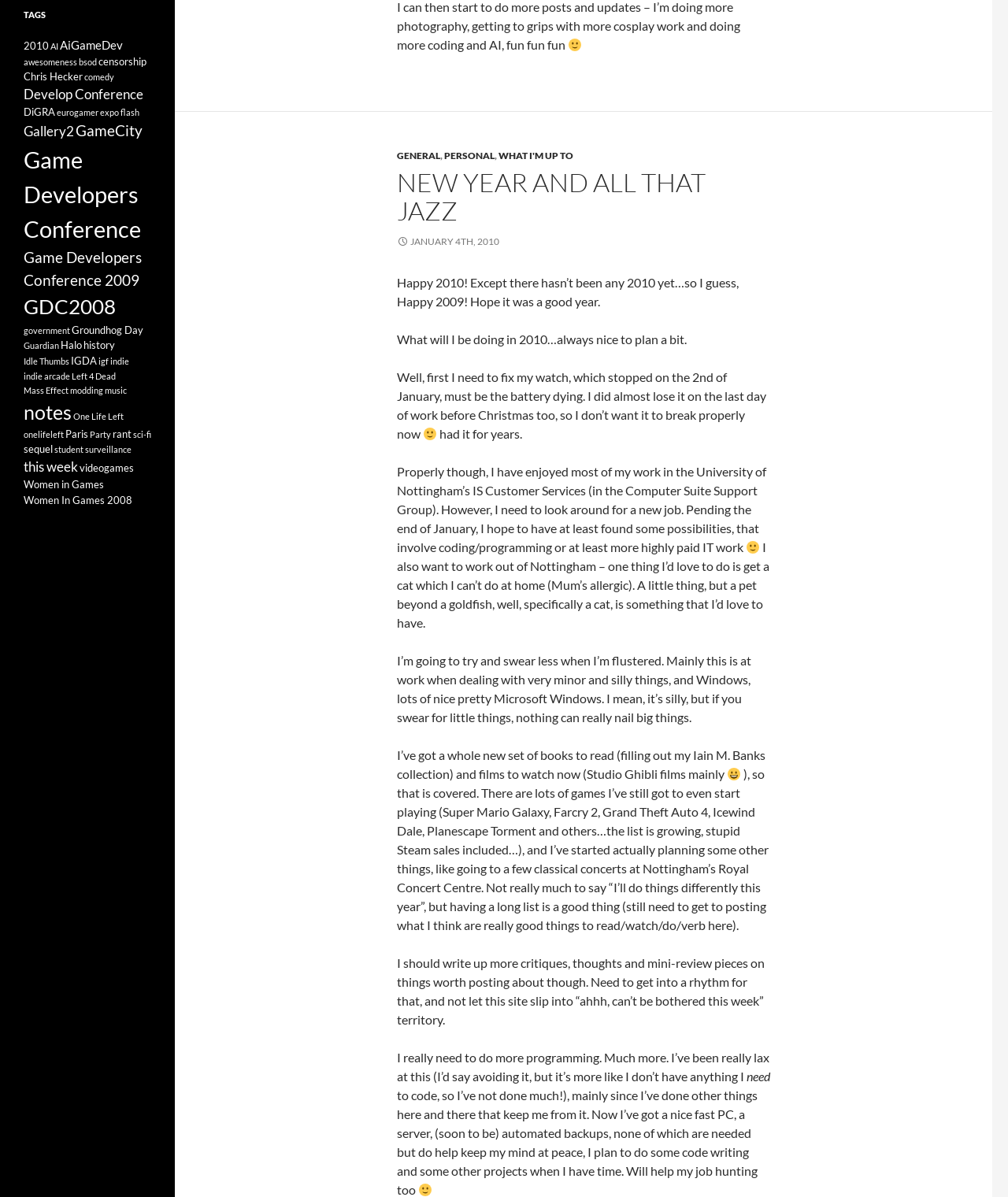Find the bounding box coordinates for the UI element whose description is: "Magewell". The coordinates should be four float numbers between 0 and 1, in the format [left, top, right, bottom].

None